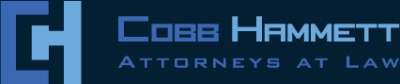What is the font style of the firm's name?
Can you offer a detailed and complete answer to this question?

Below the letters is the firm's name, 'COBB HAMMETT,' presented in a bold font, further complemented by the tagline 'Attorneys at Law,' which is slightly smaller and underscores the legal services offered by the firm.